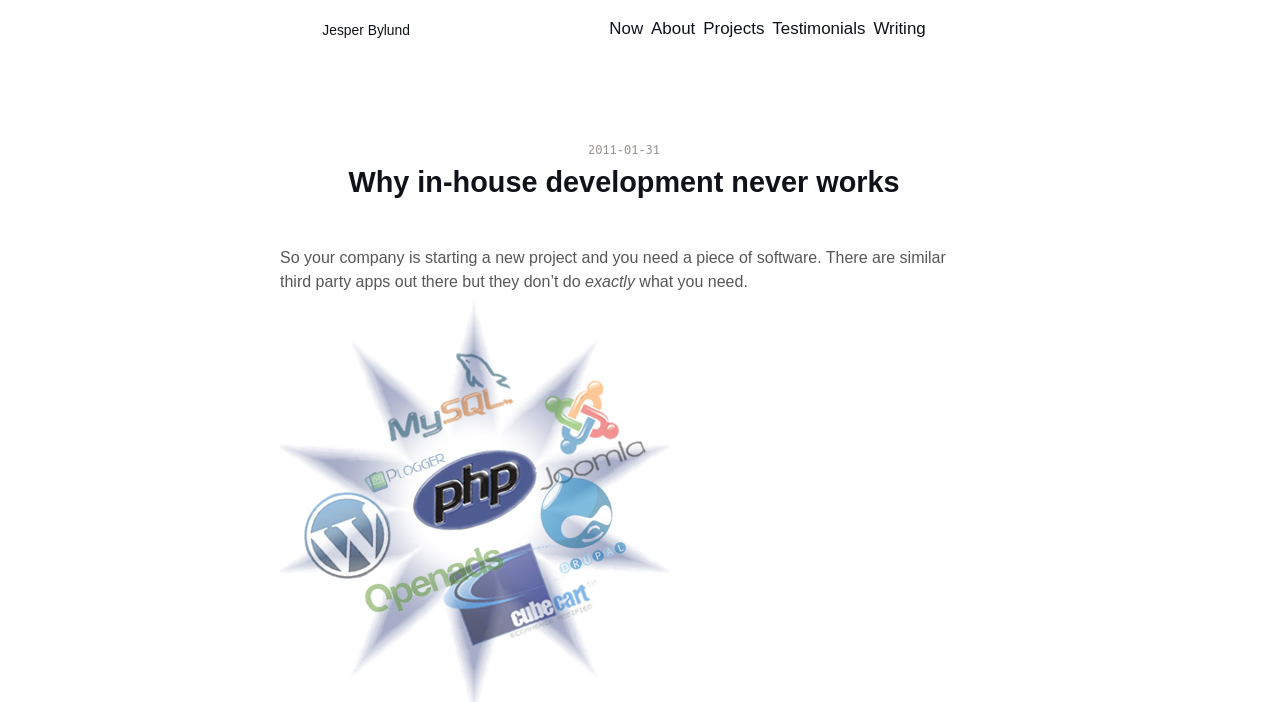What is the first sentence of the article?
Refer to the image and provide a concise answer in one word or phrase.

So your company is starting a new project and you need a piece of software.